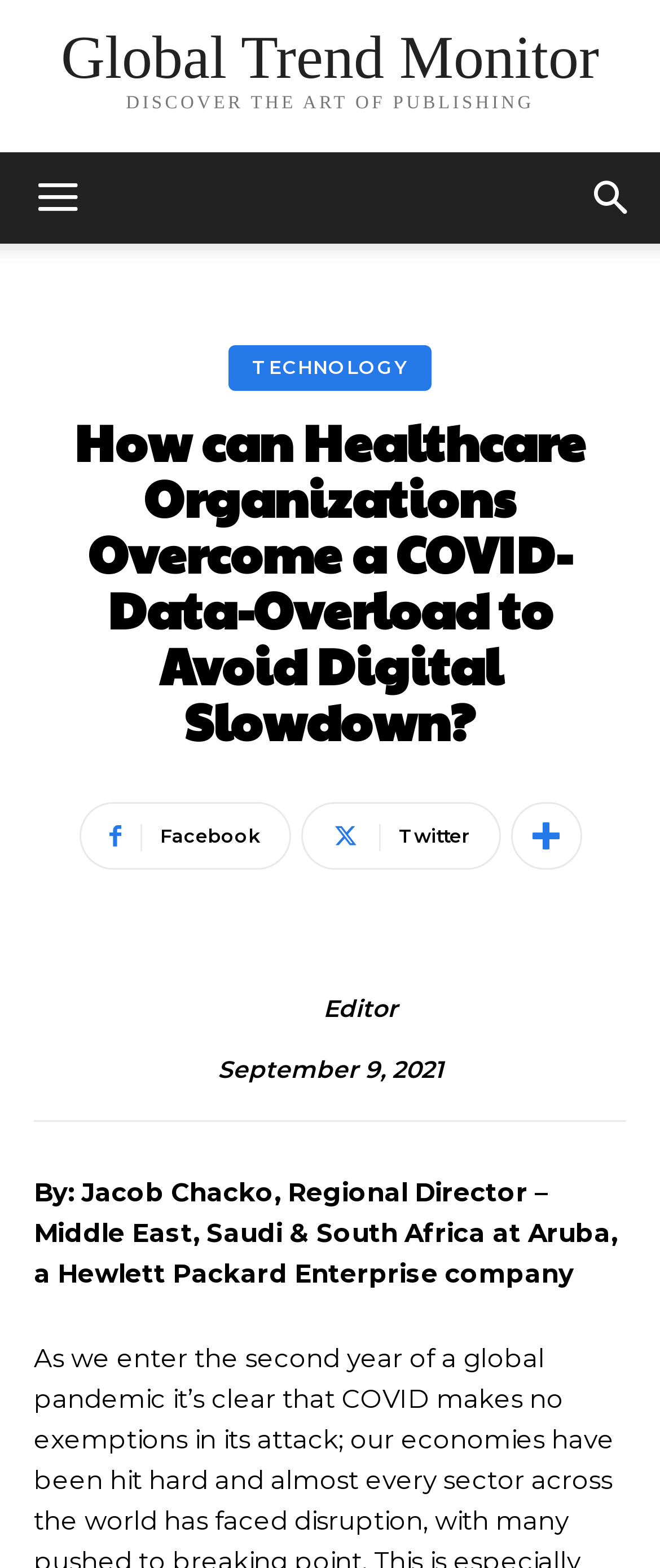Reply to the question with a brief word or phrase: What is the date of the article?

September 9, 2021